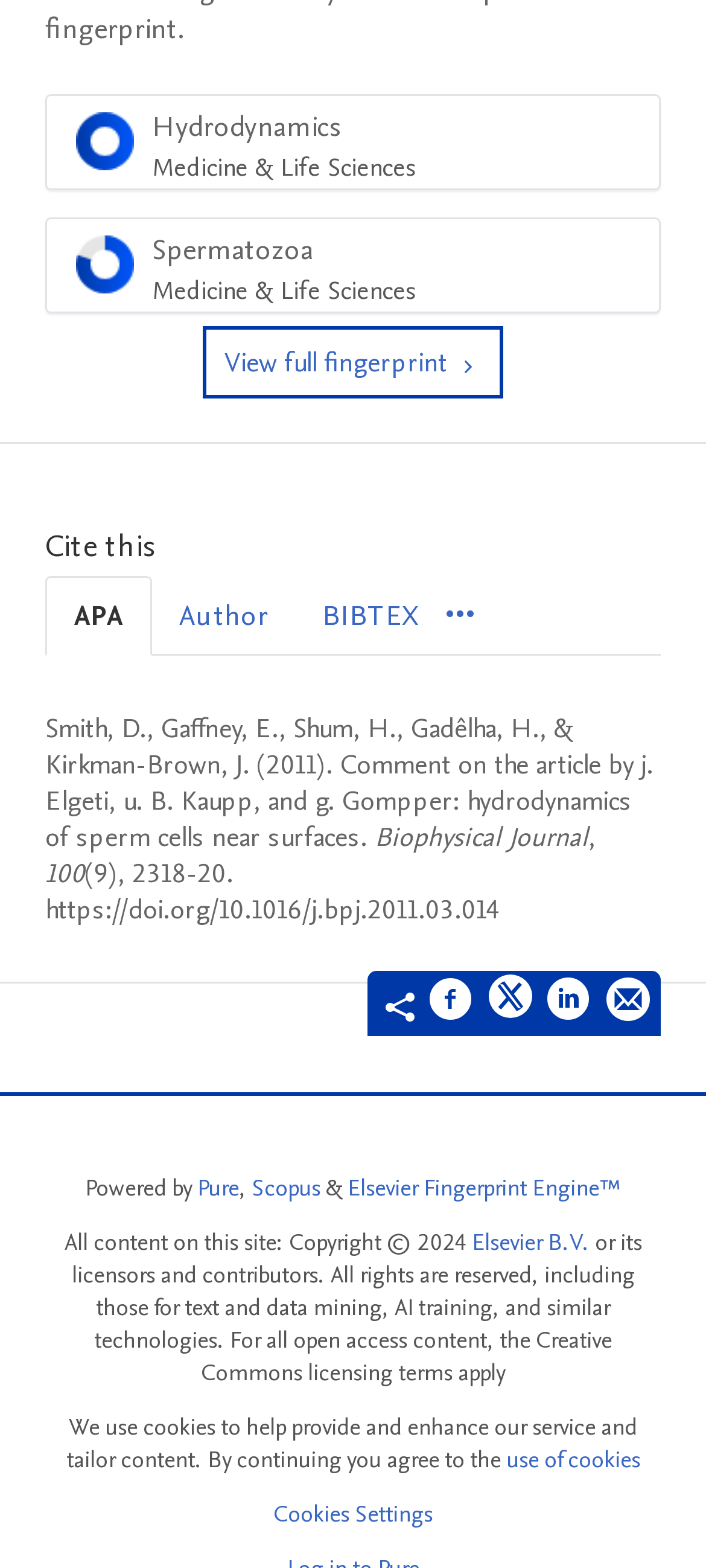Identify the bounding box coordinates of the clickable region to carry out the given instruction: "Change cookies settings".

[0.387, 0.957, 0.613, 0.975]